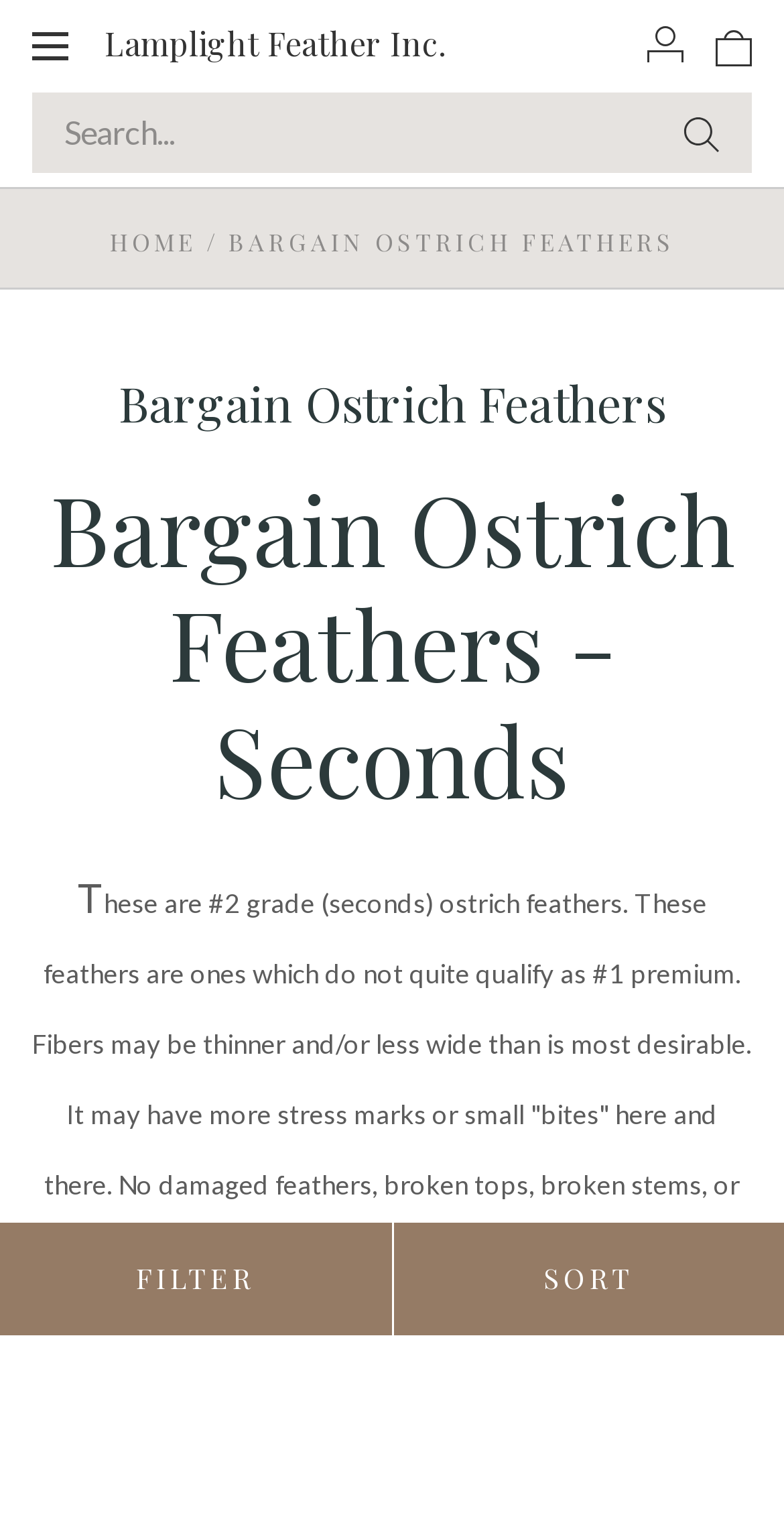Provide a one-word or one-phrase answer to the question:
What is the second category of ostrich feathers?

Seconds